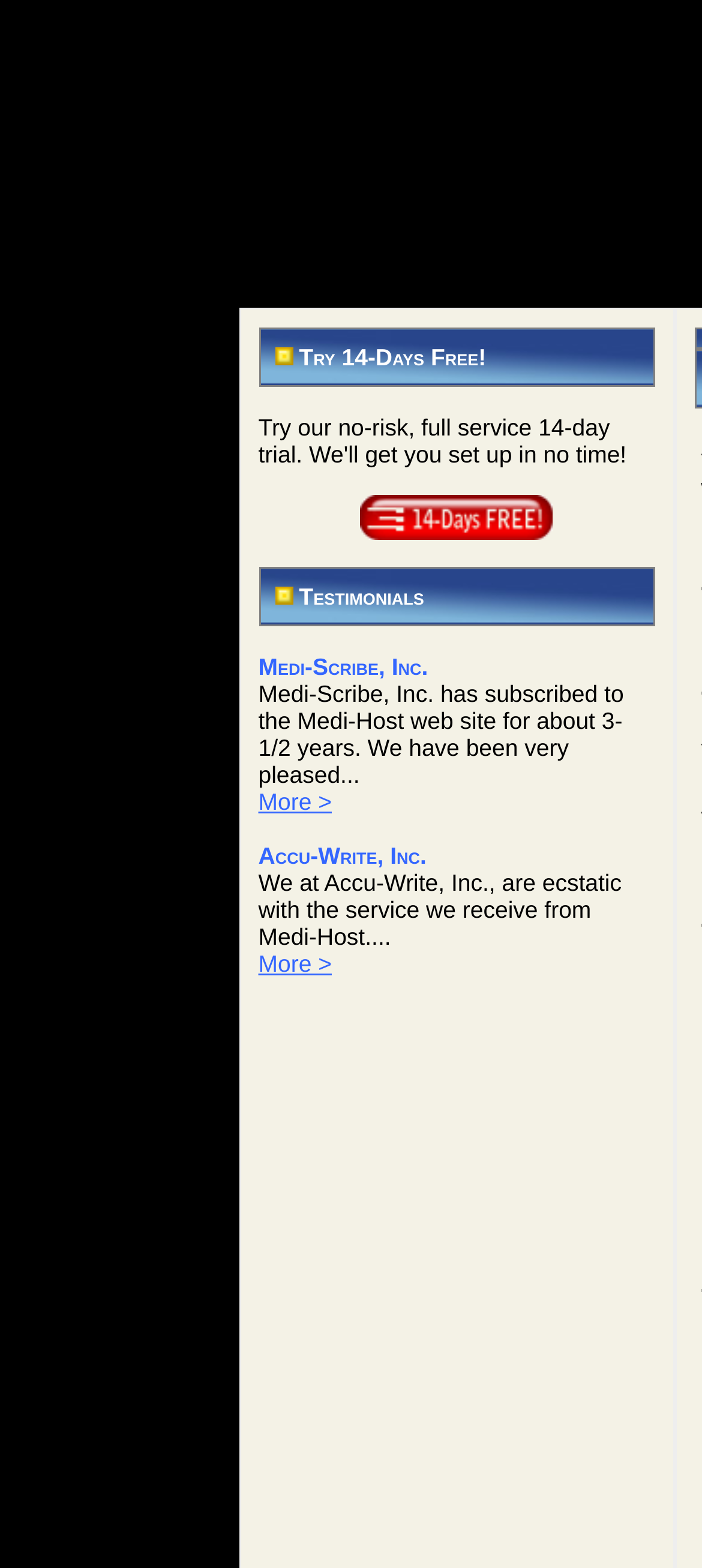What is the name of the company that has subscribed to the Medi-Host web site?
Please respond to the question with as much detail as possible.

I found the answer by looking at the link element with the text 'Medi-Scribe, Inc.' and then reading the static text element that follows, which mentions that they have subscribed to the Medi-Host web site.